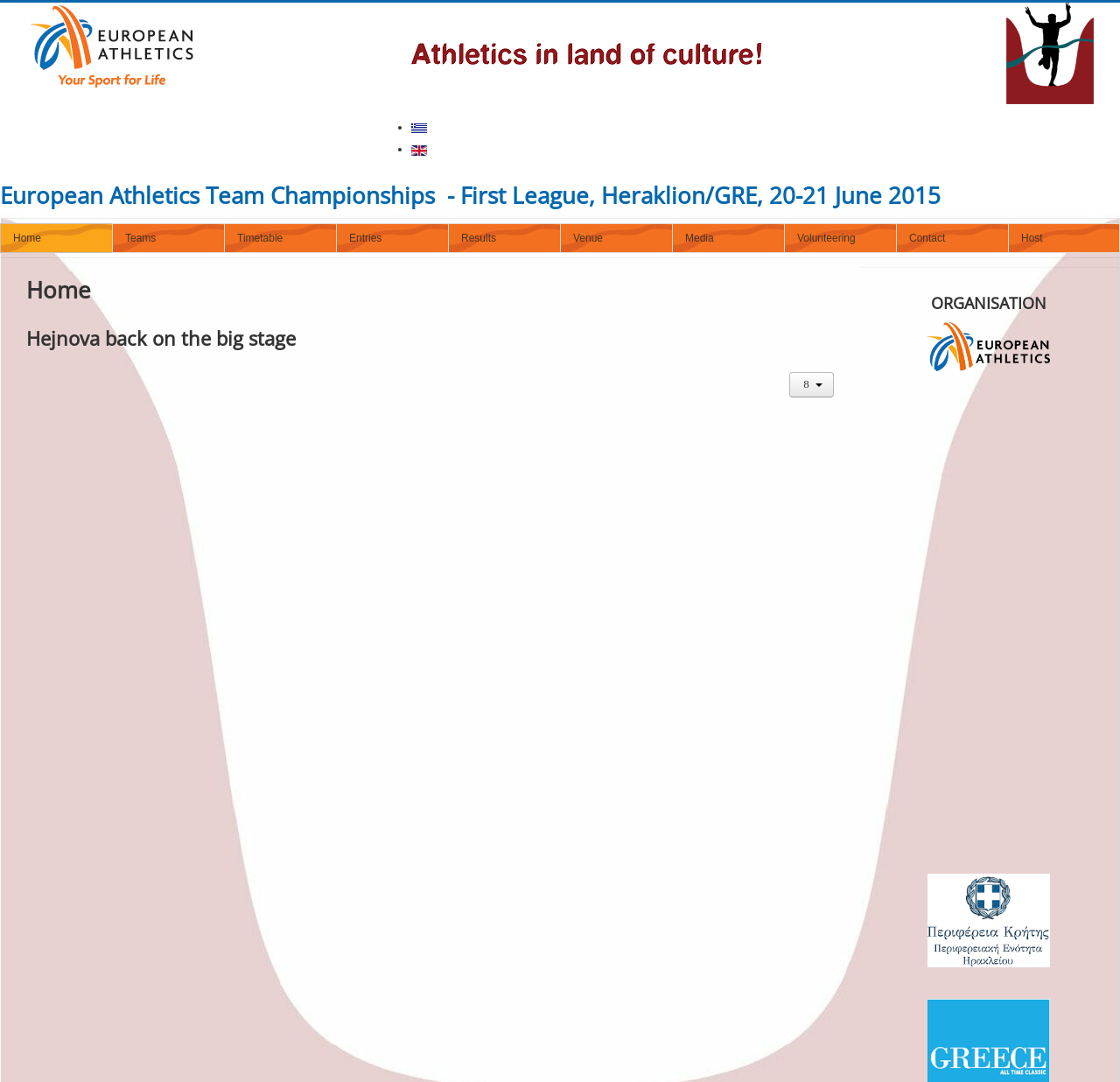Please determine the bounding box coordinates of the clickable area required to carry out the following instruction: "Check Results". The coordinates must be four float numbers between 0 and 1, represented as [left, top, right, bottom].

[0.4, 0.206, 0.5, 0.234]